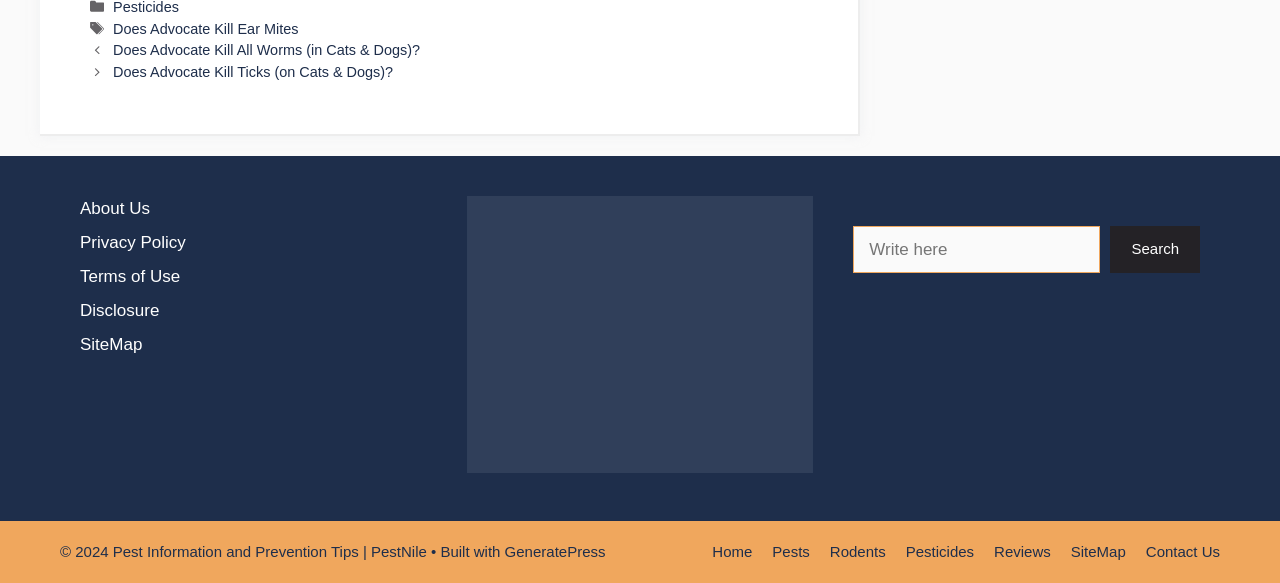Locate the bounding box coordinates of the item that should be clicked to fulfill the instruction: "Read about Advocate killing ear mites".

[0.088, 0.036, 0.233, 0.063]